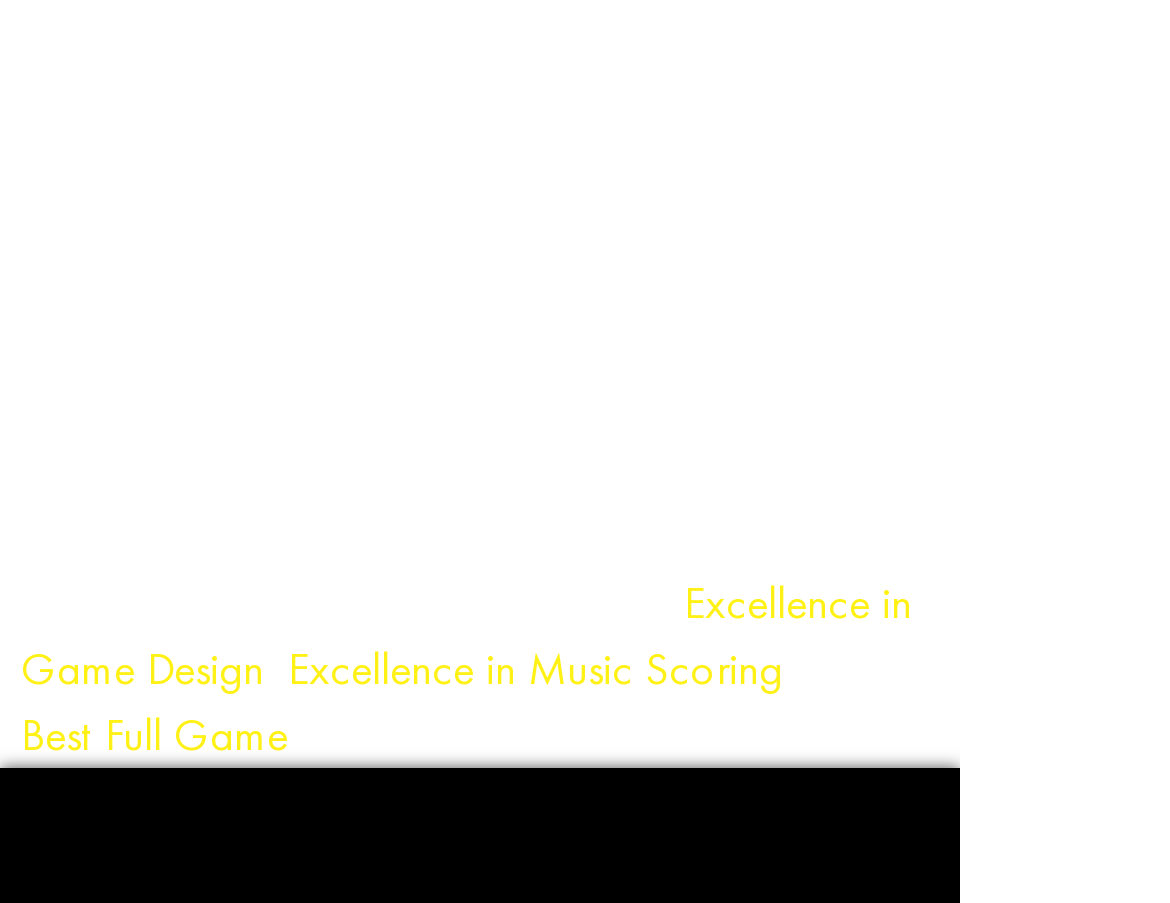Locate the UI element described by aria-label="IMDb Icon White Alpha" in the provided webpage screenshot. Return the bounding box coordinates in the format (top-left x, top-left y, bottom-right x, bottom-right y), ensuring all values are between 0 and 1.

[0.108, 0.883, 0.197, 0.999]